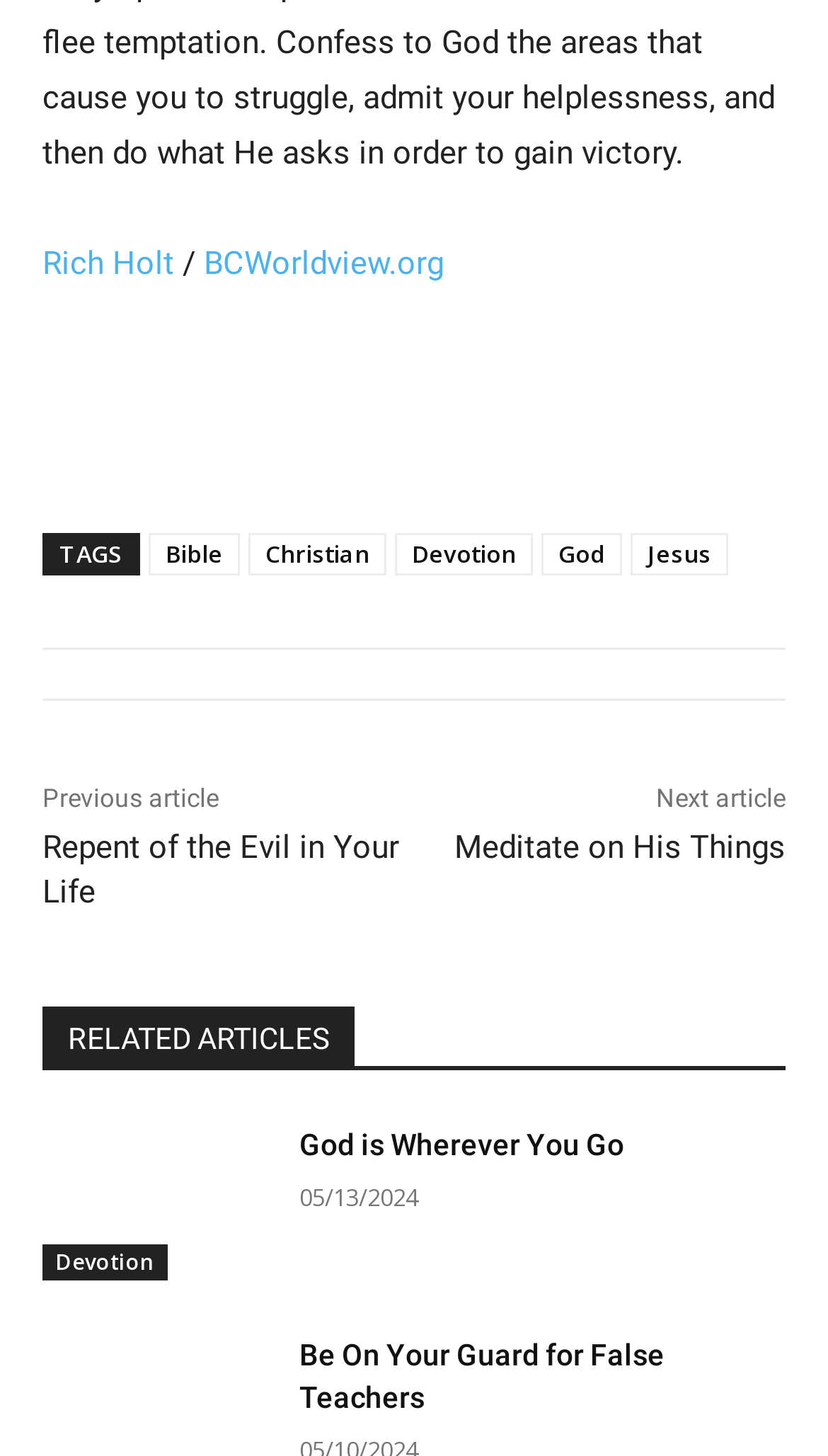Indicate the bounding box coordinates of the element that needs to be clicked to satisfy the following instruction: "View the related article 'Devotion'". The coordinates should be four float numbers between 0 and 1, i.e., [left, top, right, bottom].

[0.051, 0.855, 0.203, 0.88]